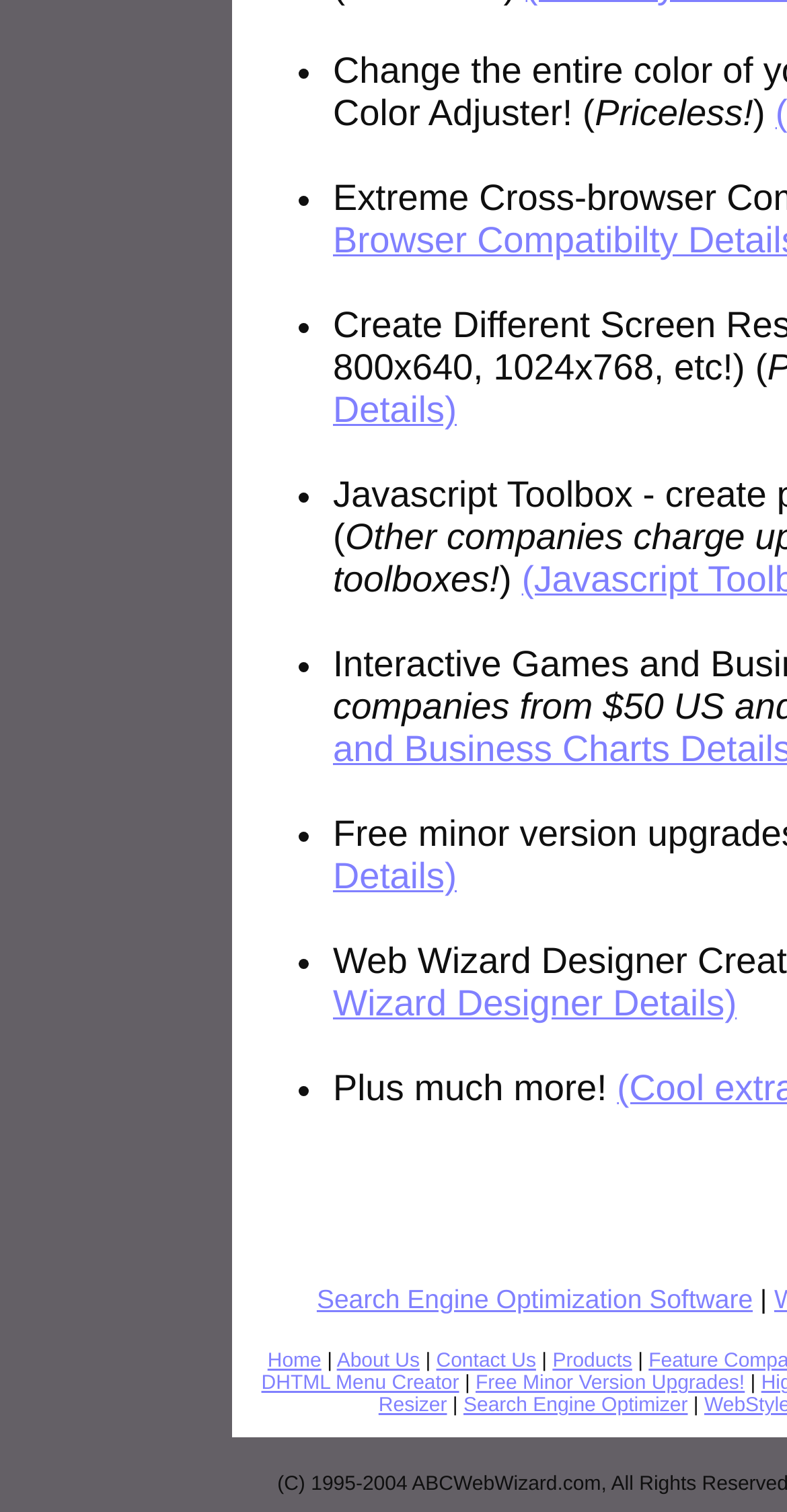What is the first link in the footer?
Look at the image and respond with a single word or a short phrase.

Home